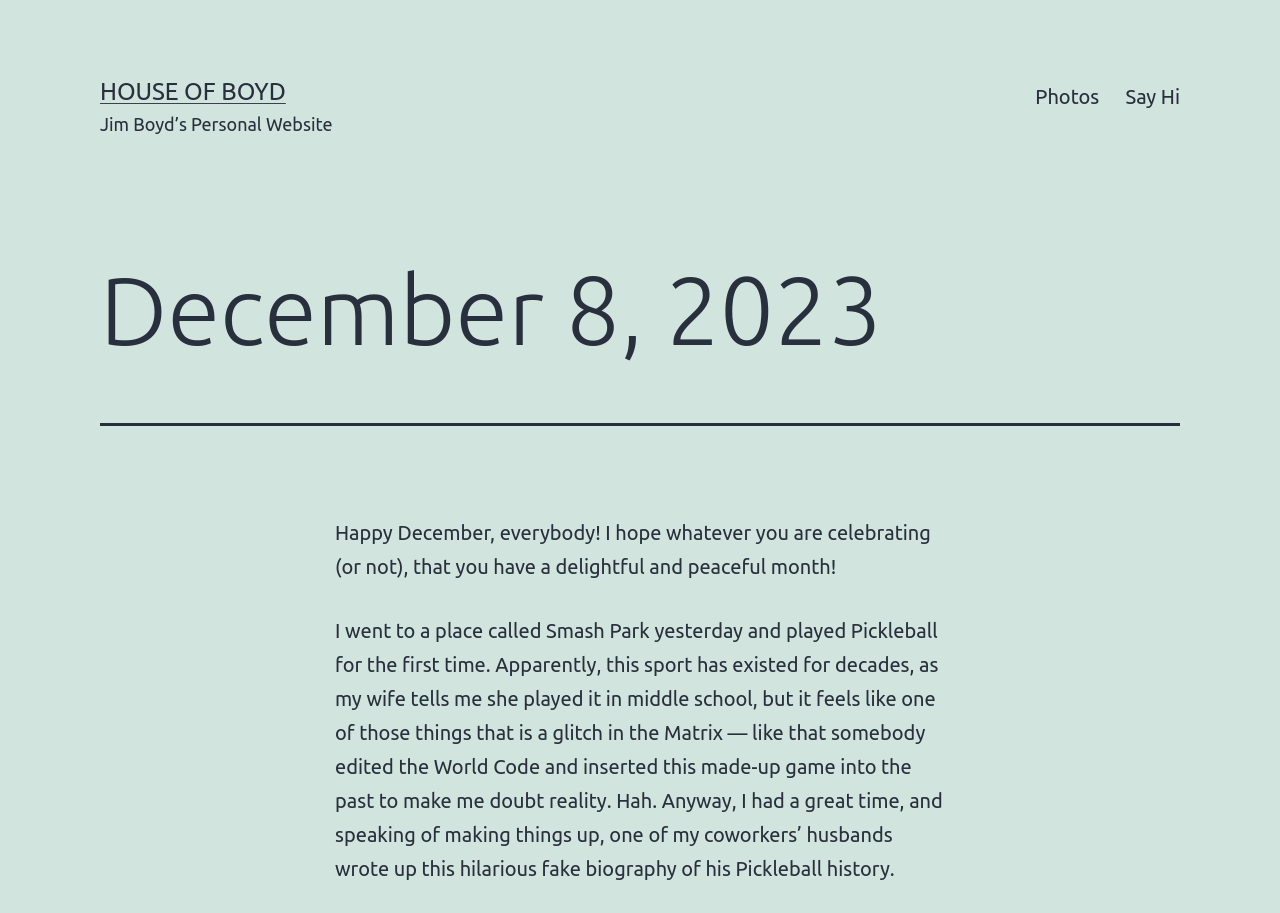Using the details from the image, please elaborate on the following question: What is the name of Jim Boyd's website?

The static text 'Jim Boyd’s Personal Website' is located below the link 'HOUSE OF BOYD', indicating that 'House of Boyd' is the name of Jim Boyd's website.